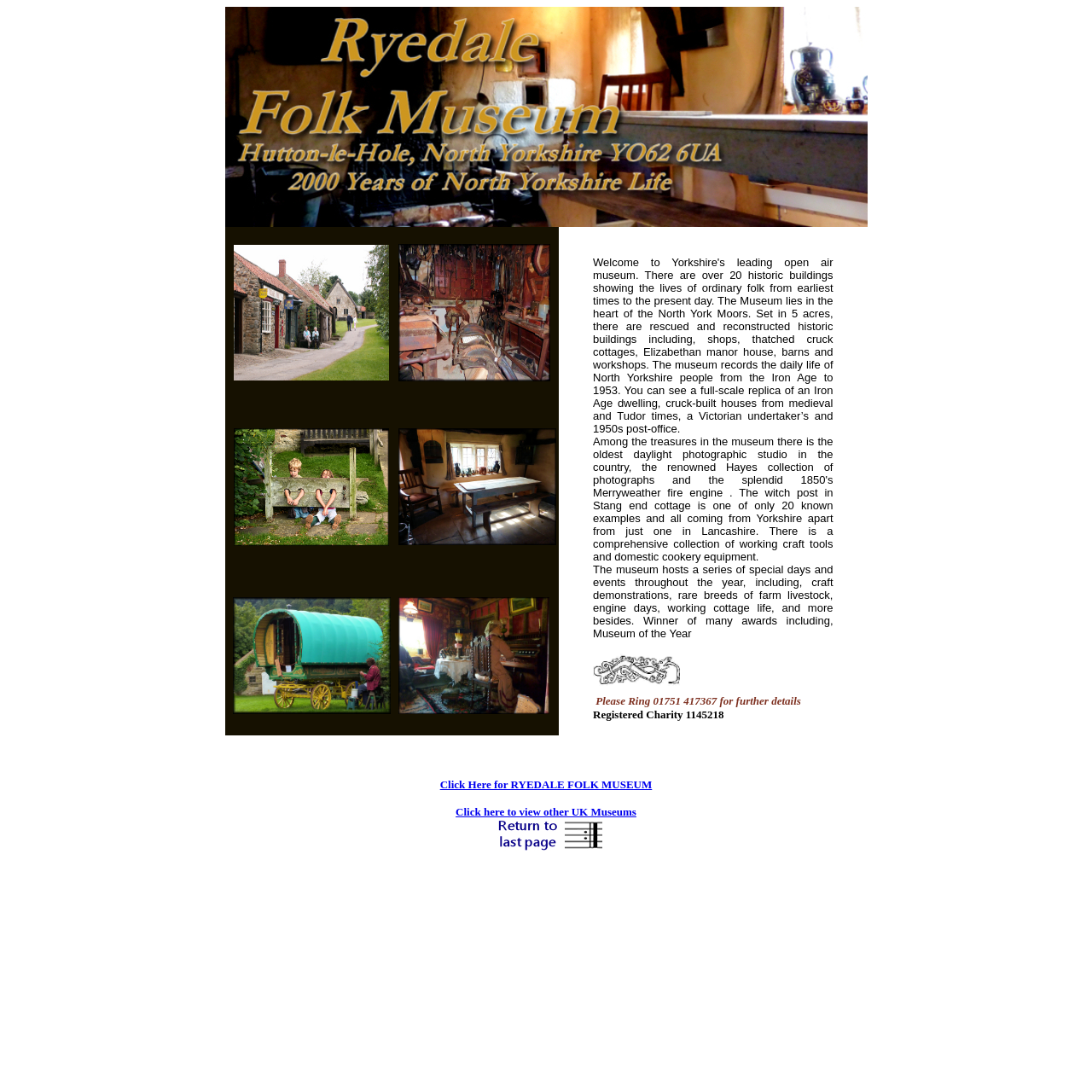What is the text of the link below the layout table?
Based on the image, respond with a single word or phrase.

Click here to view other UK Museums